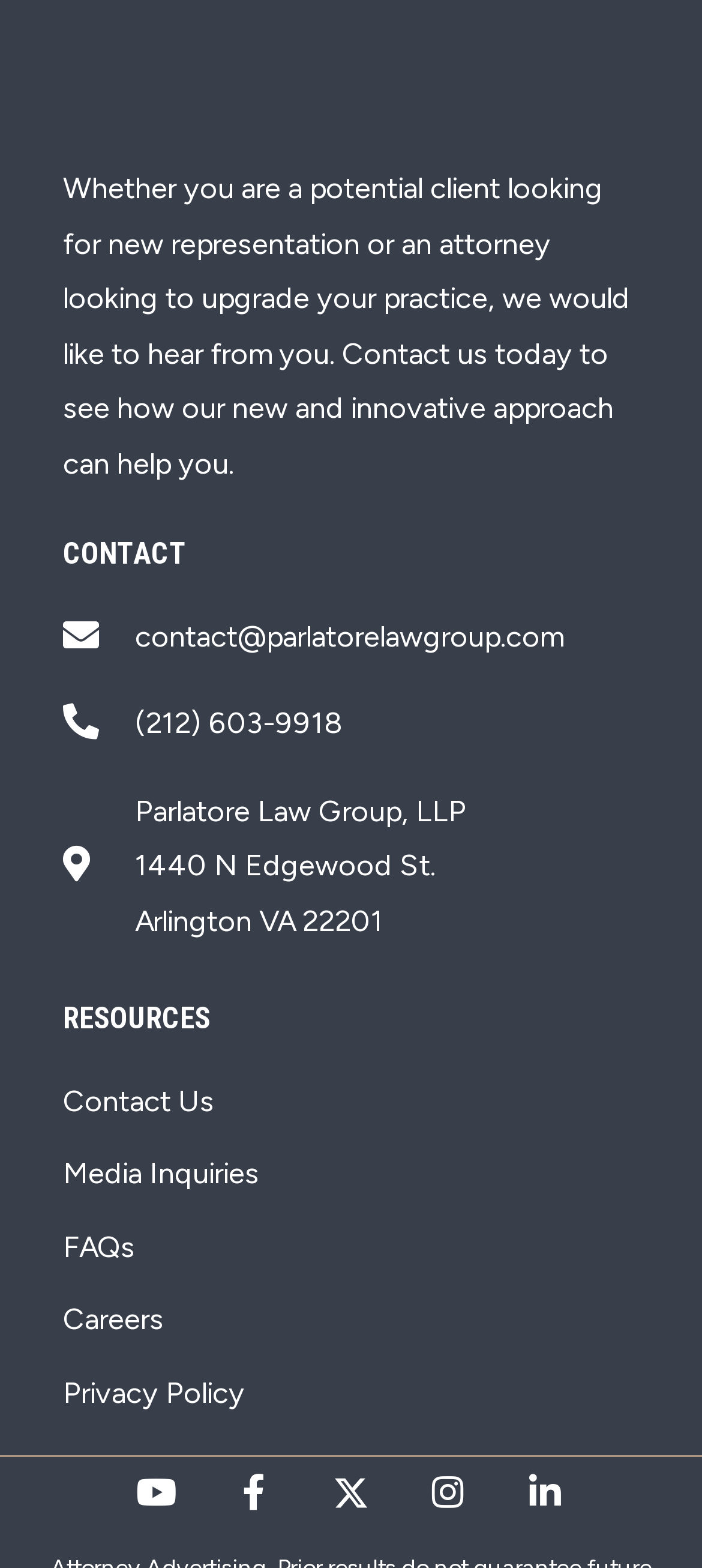Determine the bounding box for the UI element as described: "Media Inquiries". The coordinates should be represented as four float numbers between 0 and 1, formatted as [left, top, right, bottom].

[0.09, 0.731, 0.91, 0.766]